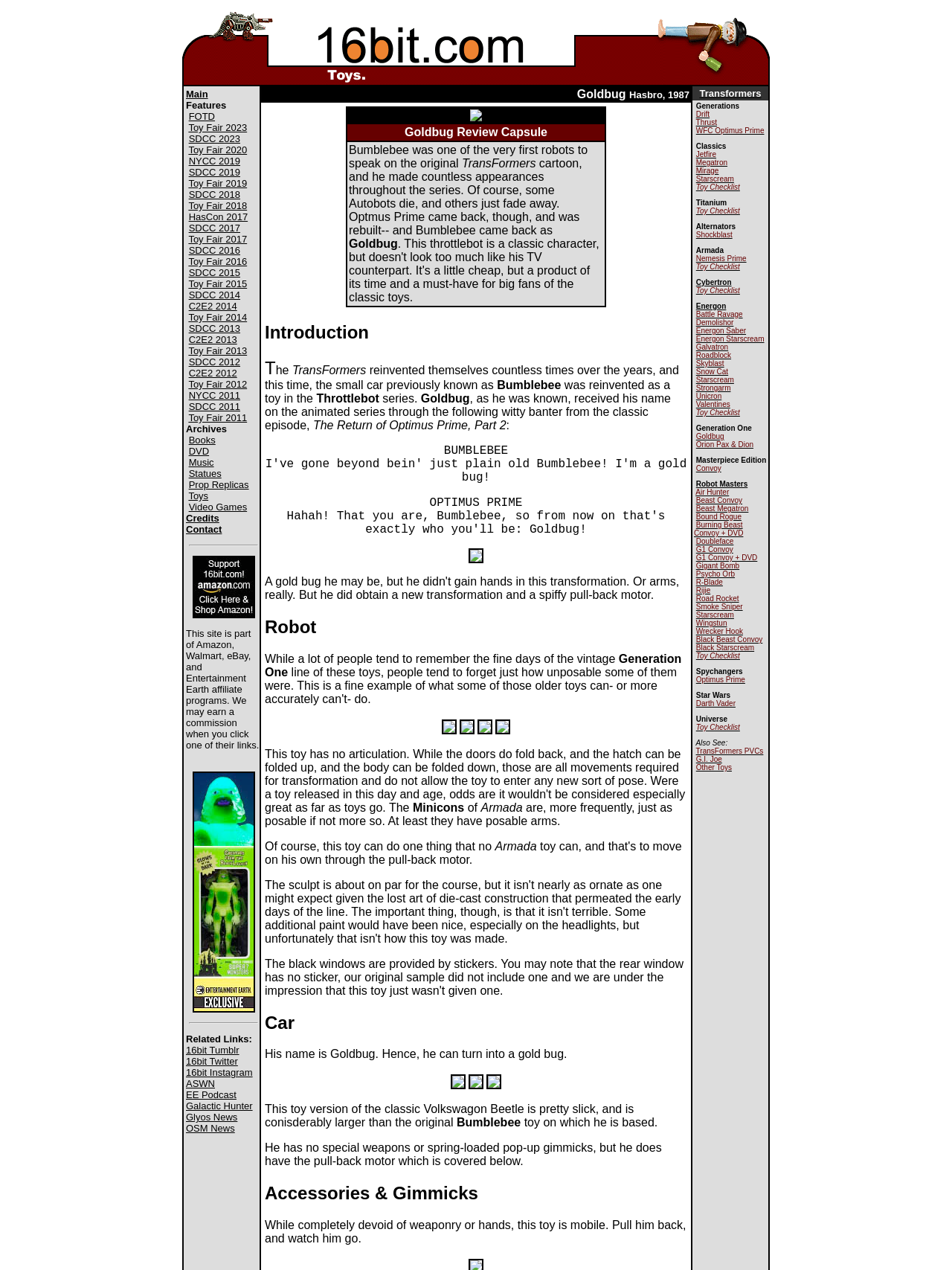What is the purpose of the links at the bottom of the webpage?
Give a comprehensive and detailed explanation for the question.

The links at the bottom of the webpage are labeled as 'Related Links', suggesting that they are related to the toy or the website. They may lead to other webpages or resources that provide additional information or context about the toy or the website.